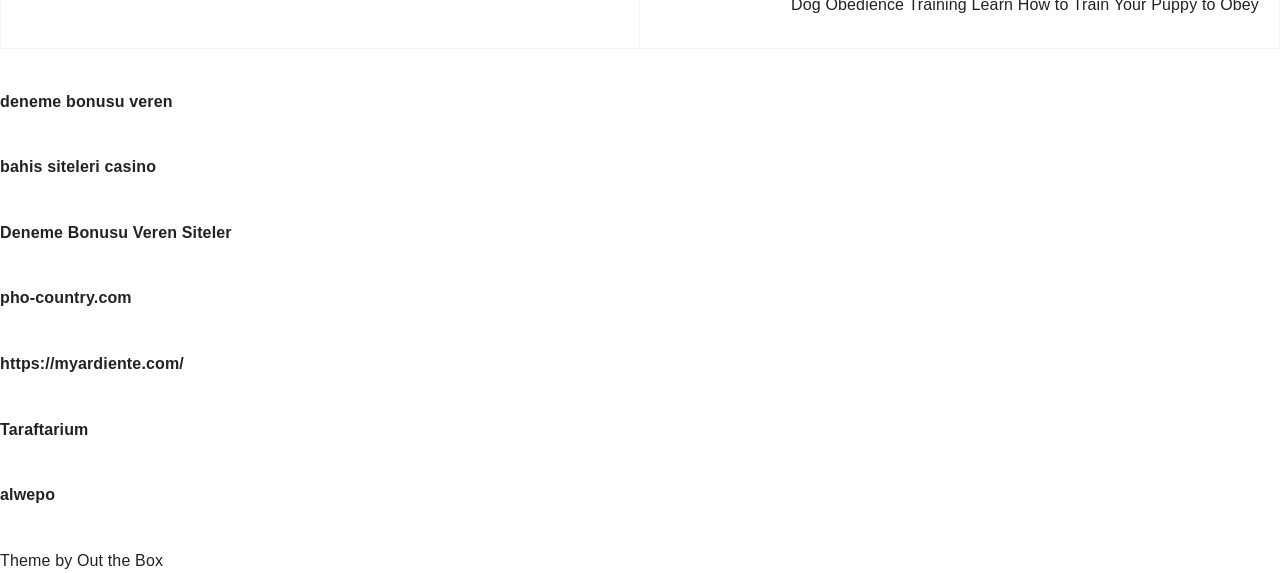Find and indicate the bounding box coordinates of the region you should select to follow the given instruction: "visit bahis siteleri casino page".

[0.0, 0.276, 0.122, 0.306]